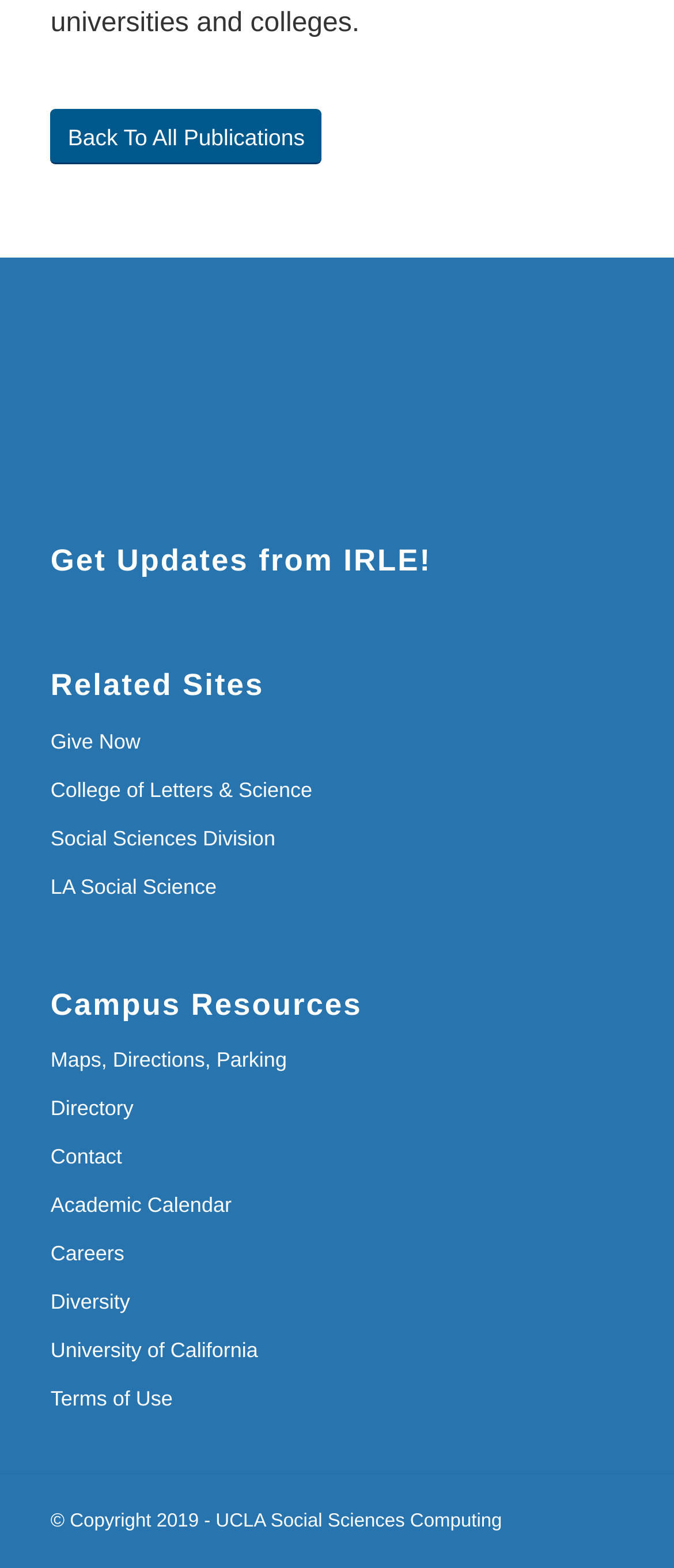From the webpage screenshot, predict the bounding box of the UI element that matches this description: "Contact".

[0.075, 0.73, 0.181, 0.745]